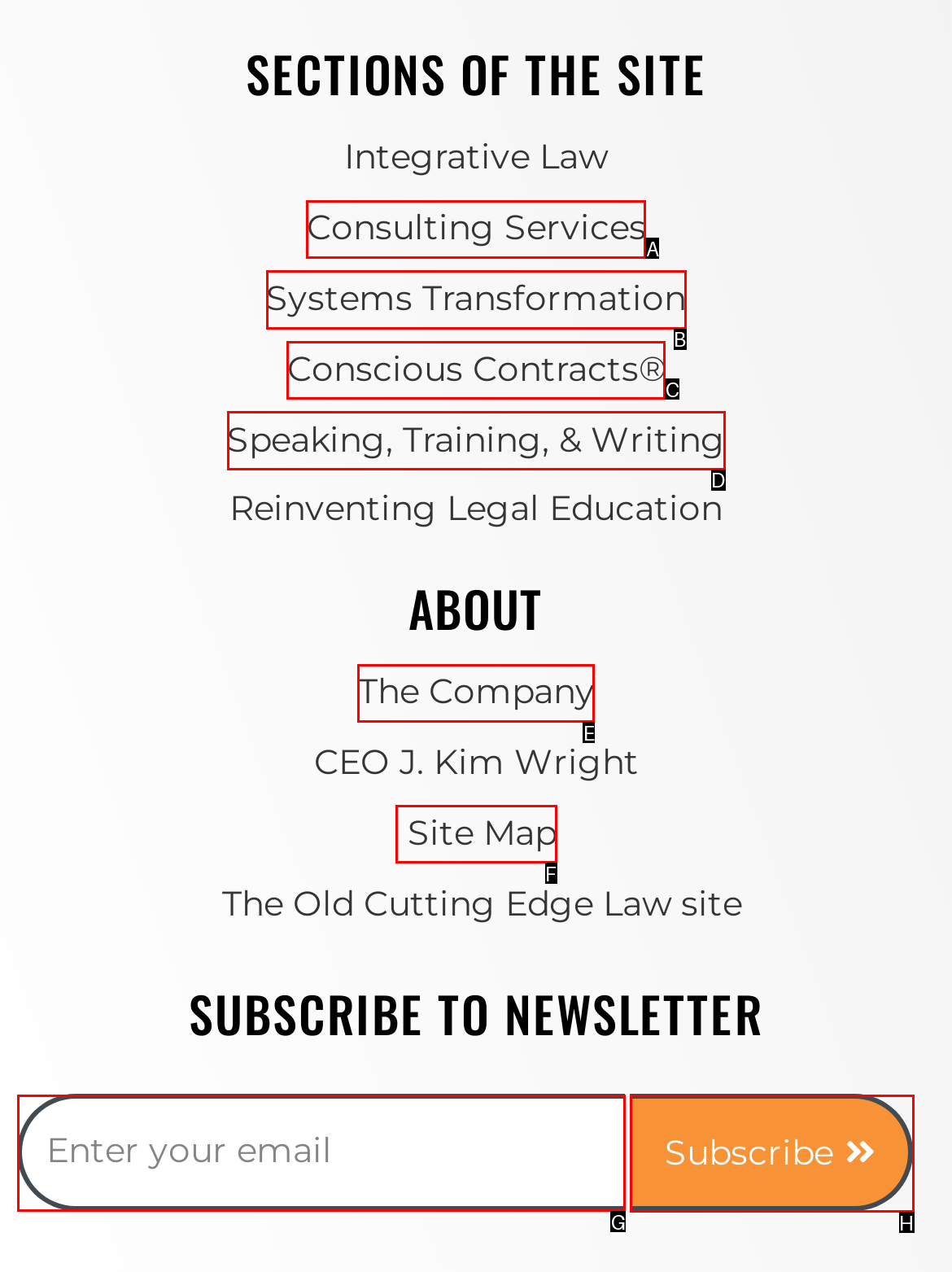Tell me which letter I should select to achieve the following goal: Subscribe to the newsletter
Answer with the corresponding letter from the provided options directly.

H